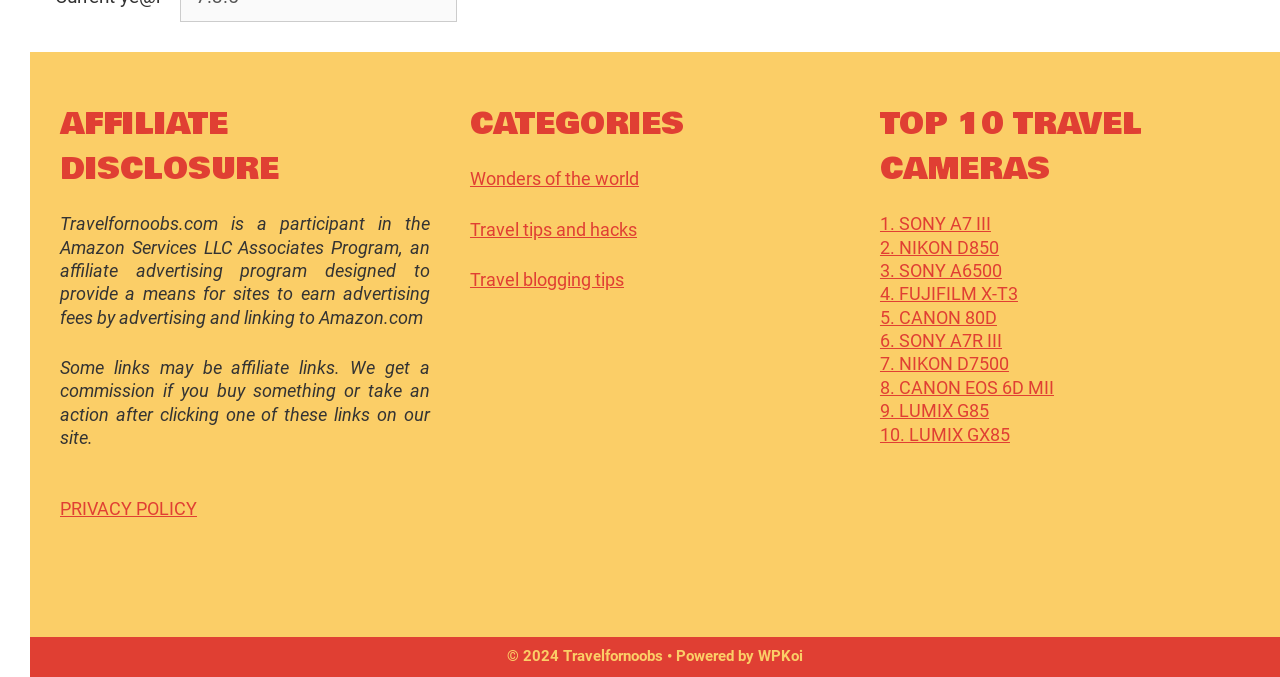What is the purpose of the affiliate links?
Based on the image, provide your answer in one word or phrase.

To earn advertising fees